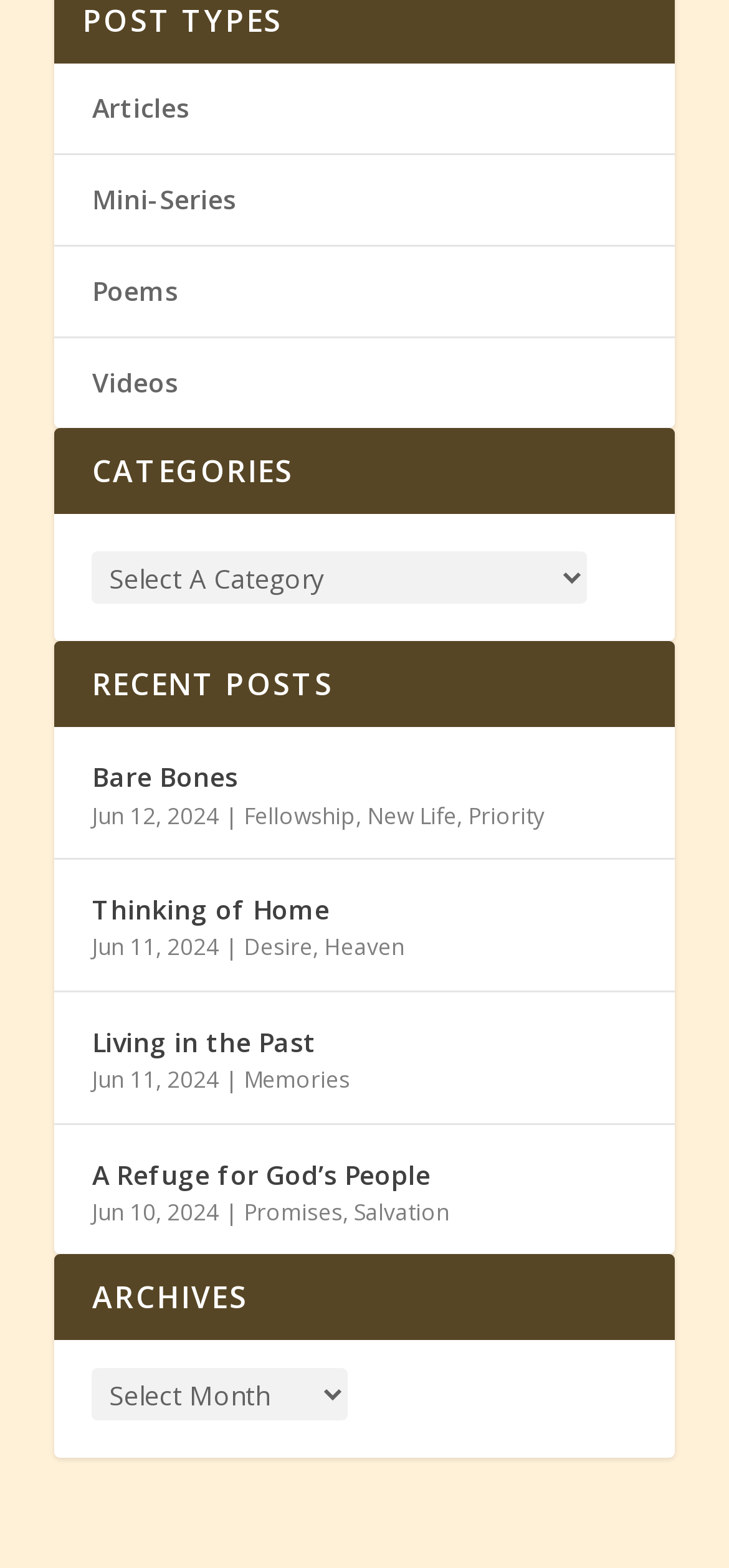Determine the bounding box coordinates for the region that must be clicked to execute the following instruction: "View archives".

[0.075, 0.8, 0.925, 0.855]